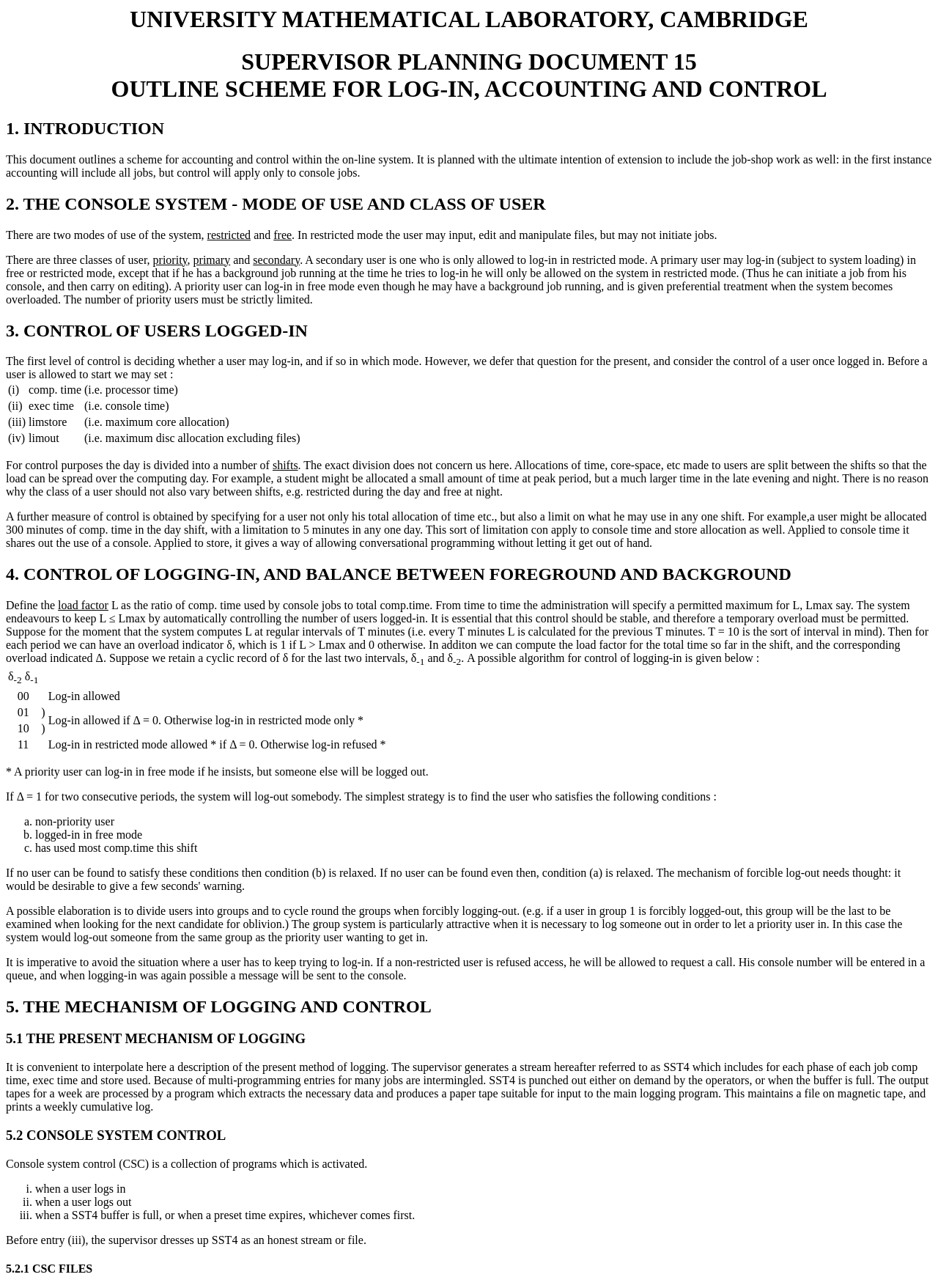Provide your answer to the question using just one word or phrase: What is the title of the document?

Cambridge Supervisor Planning Document 15